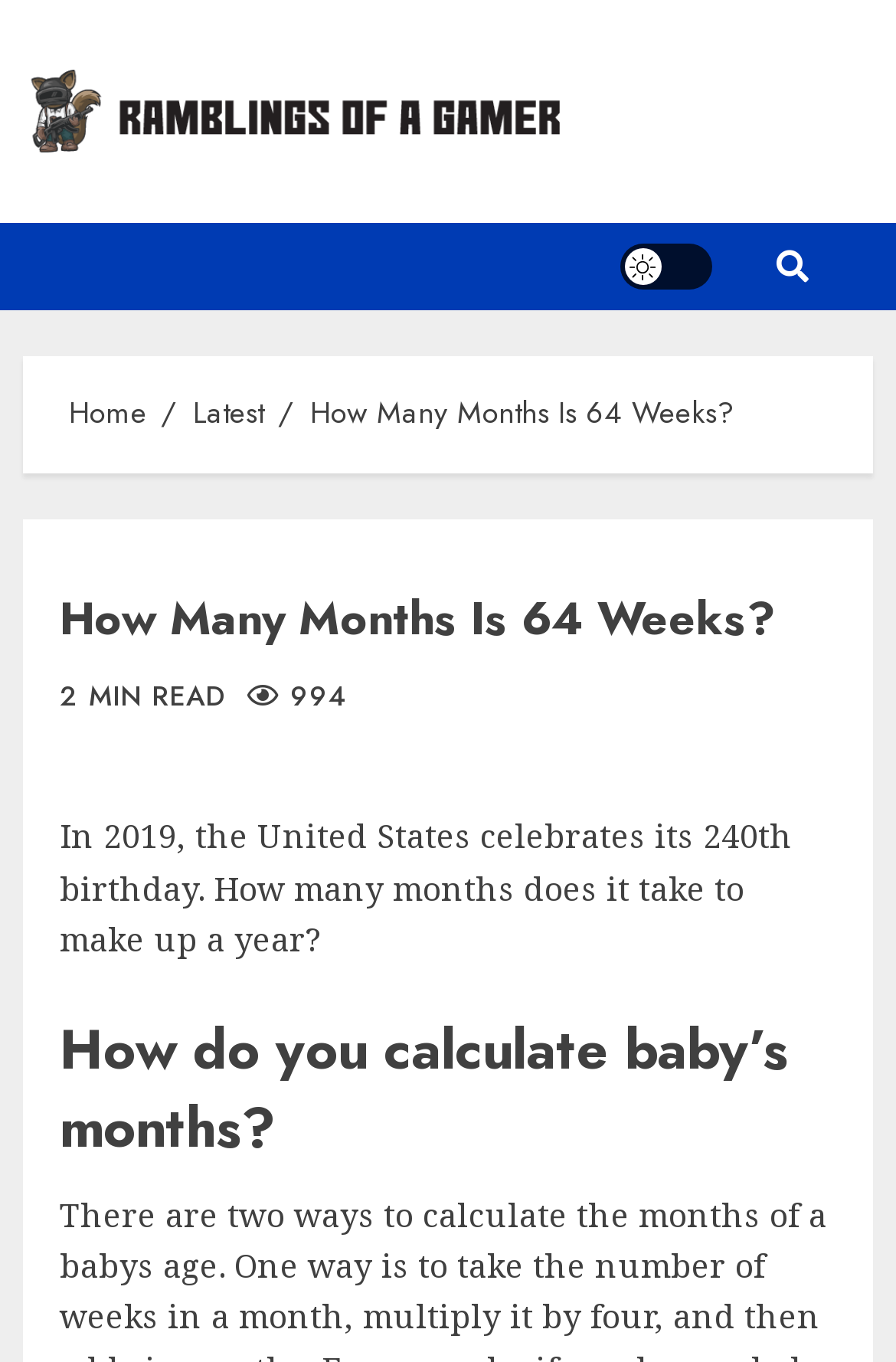What is the name of the website?
Please provide a single word or phrase as your answer based on the screenshot.

Ramblings Of A Gamer